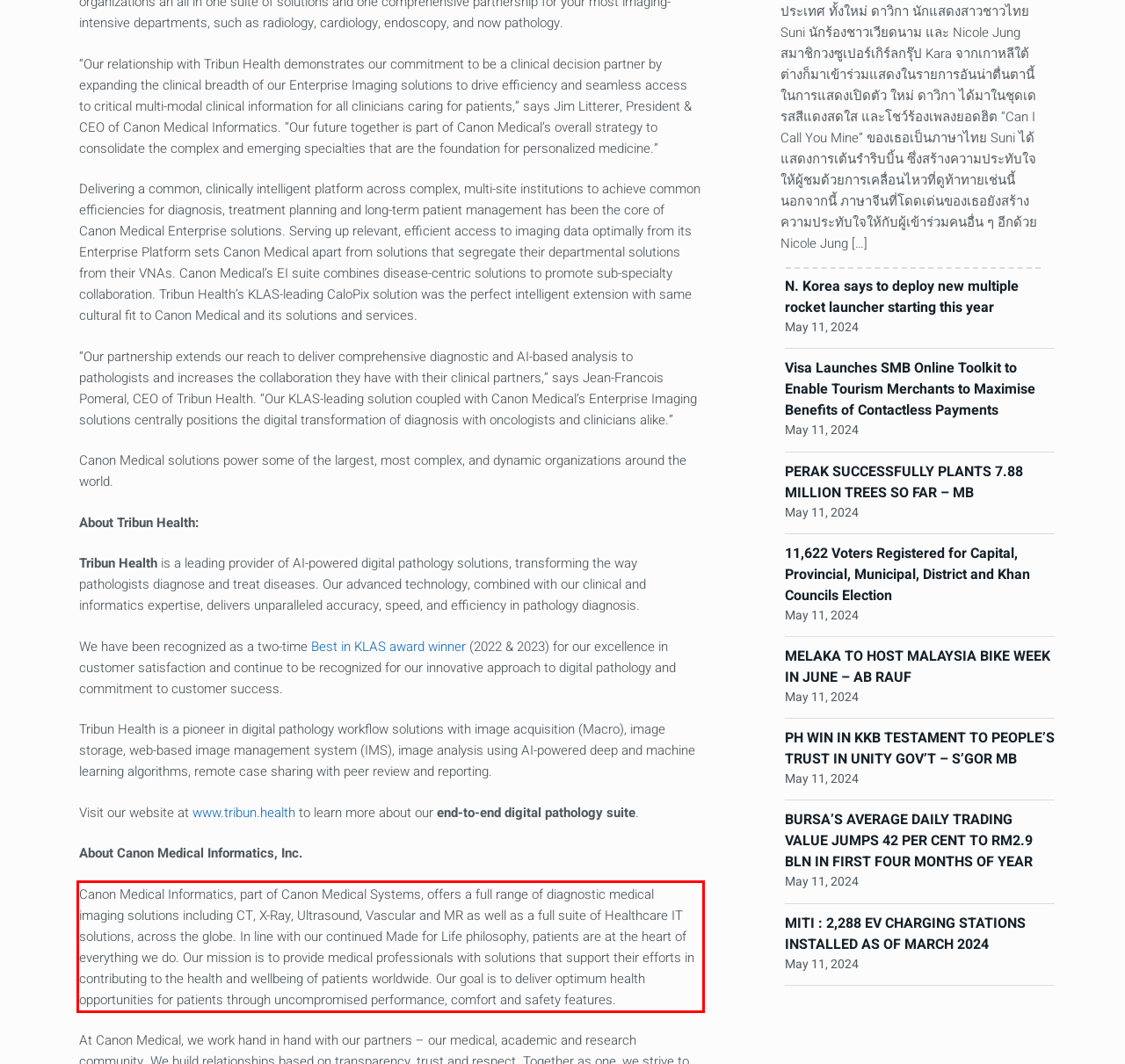Given a screenshot of a webpage containing a red rectangle bounding box, extract and provide the text content found within the red bounding box.

Canon Medical Informatics, part of Canon Medical Systems, offers a full range of diagnostic medical imaging solutions including CT, X-Ray, Ultrasound, Vascular and MR as well as a full suite of Healthcare IT solutions, across the globe. In line with our continued Made for Life philosophy, patients are at the heart of everything we do. Our mission is to provide medical professionals with solutions that support their efforts in contributing to the health and wellbeing of patients worldwide. Our goal is to deliver optimum health opportunities for patients through uncompromised performance, comfort and safety features.